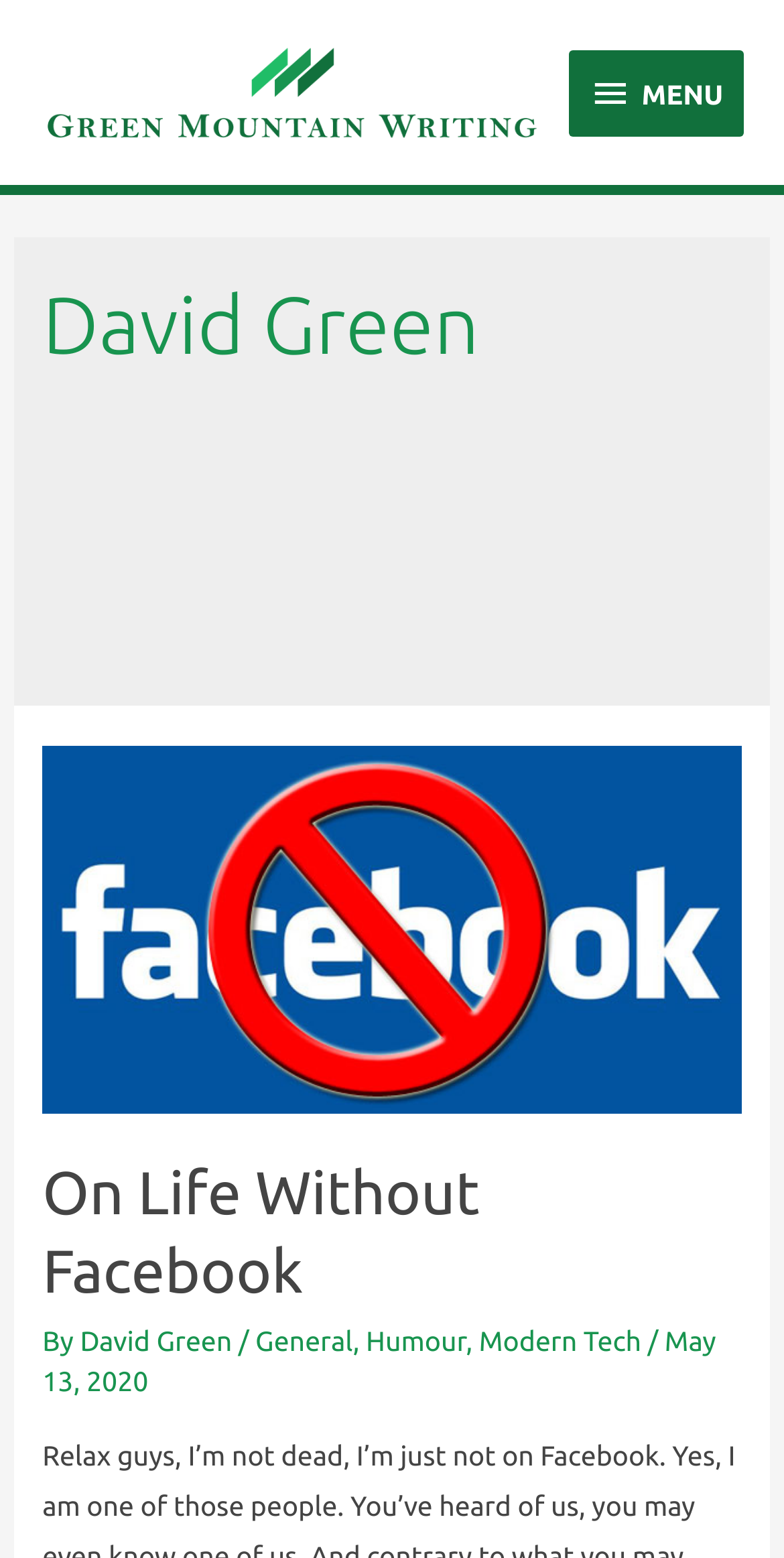Provide a short answer using a single word or phrase for the following question: 
What categories are associated with the article?

General, Humour, Modern Tech